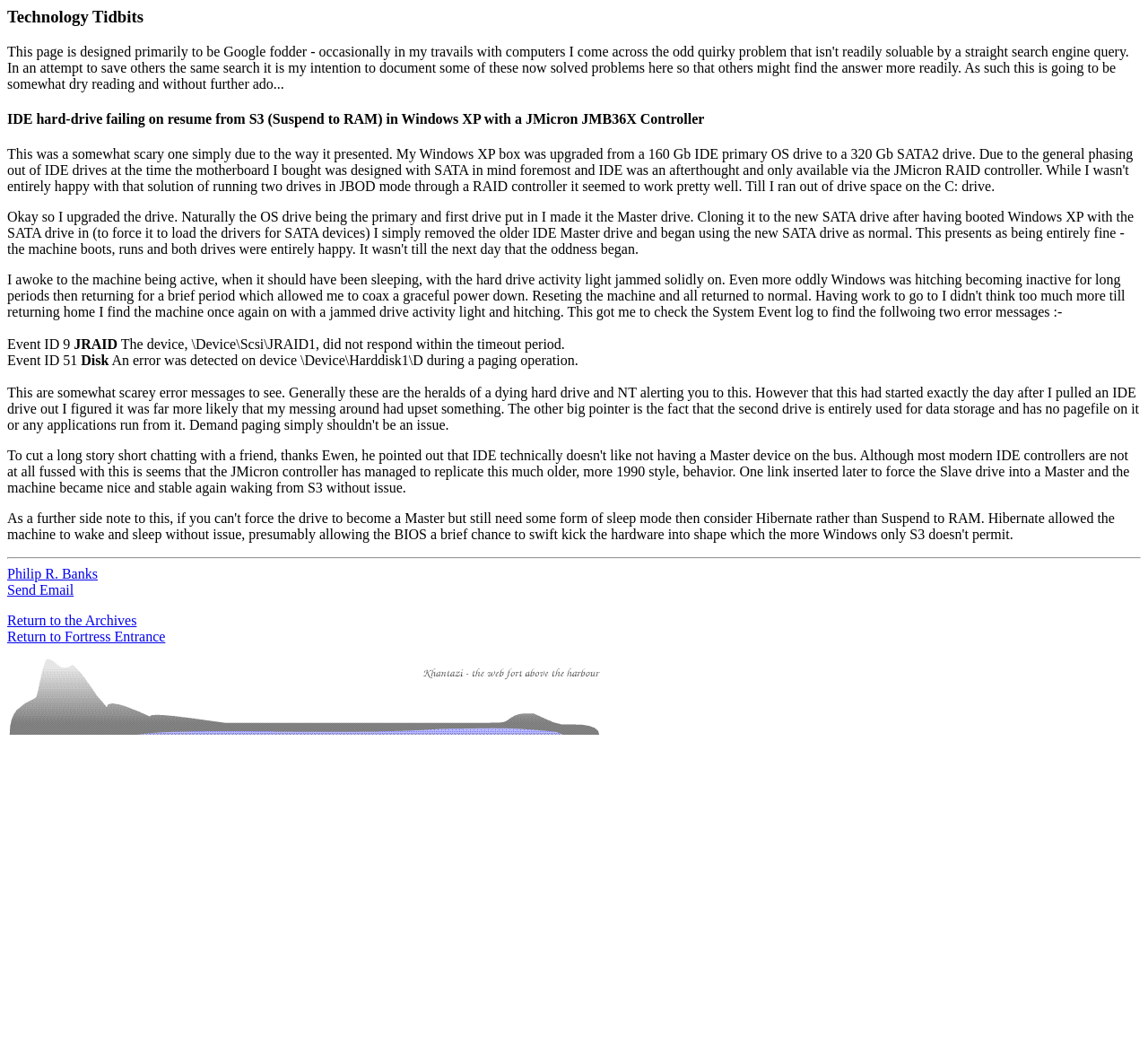Using the provided element description: "Return to Fortress Entrance", determine the bounding box coordinates of the corresponding UI element in the screenshot.

[0.006, 0.606, 0.144, 0.621]